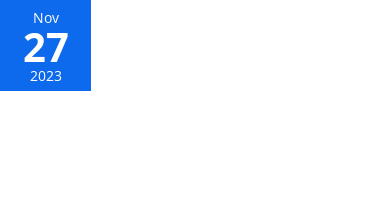What color is the box surrounding the date?
Look at the image and answer the question using a single word or phrase.

Blue